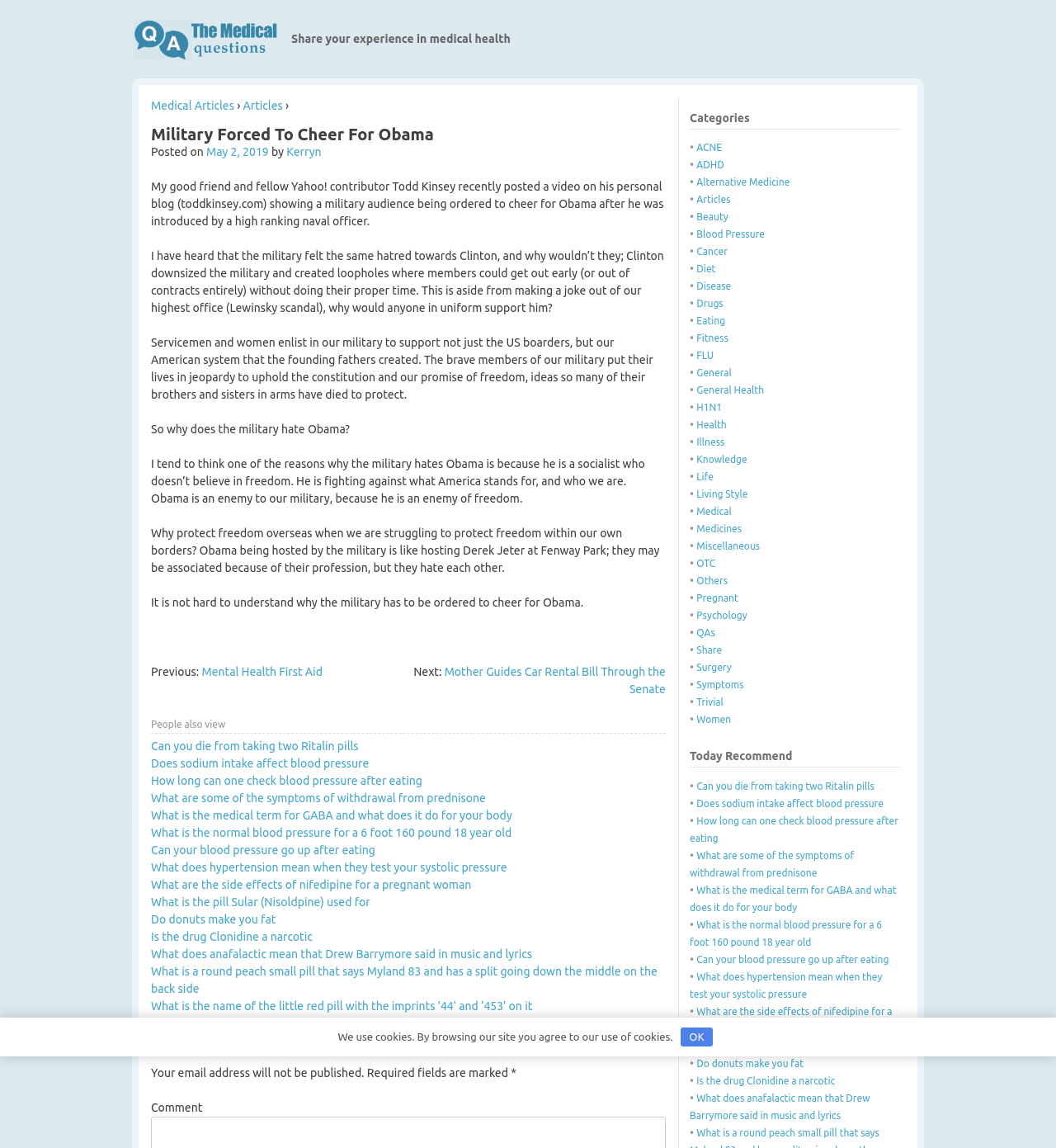Provide the bounding box coordinates of the section that needs to be clicked to accomplish the following instruction: "Click the WhatsApp & WeChat link."

None